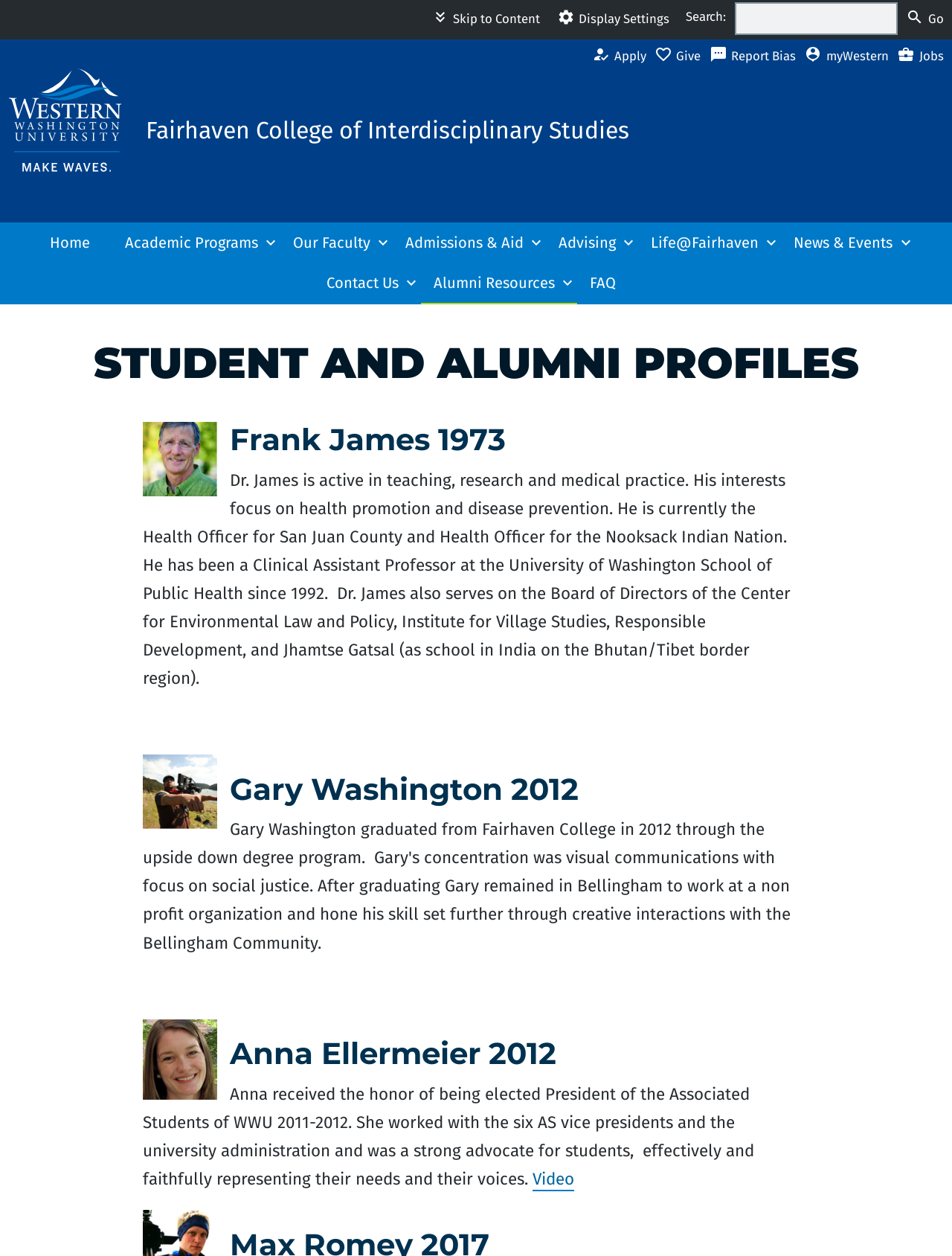Identify the bounding box coordinates for the region to click in order to carry out this instruction: "View Frank James 1973 profile". Provide the coordinates using four float numbers between 0 and 1, formatted as [left, top, right, bottom].

[0.15, 0.336, 0.85, 0.365]